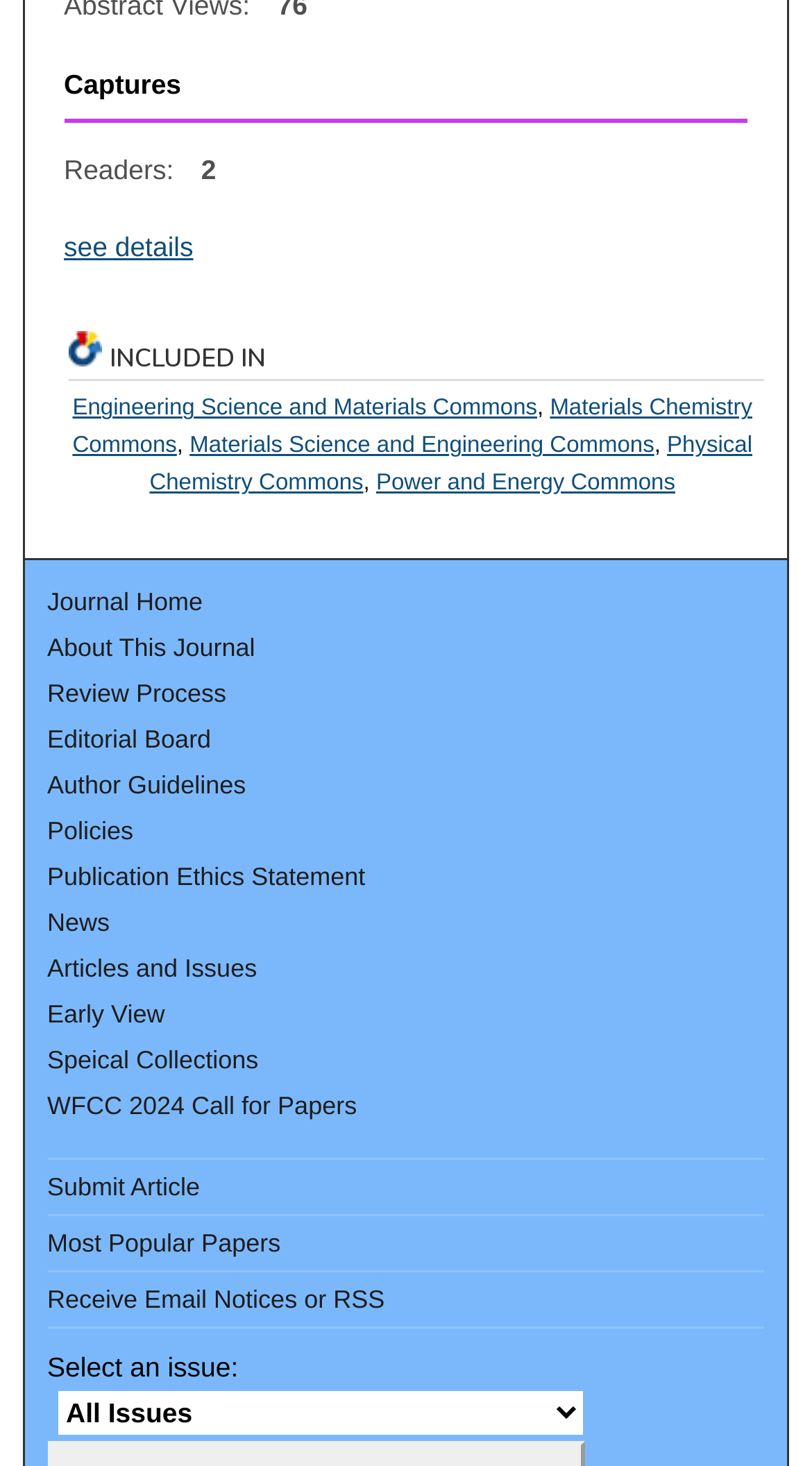Provide a short answer using a single word or phrase for the following question: 
What is the function of the 'Browse' button?

To browse issues